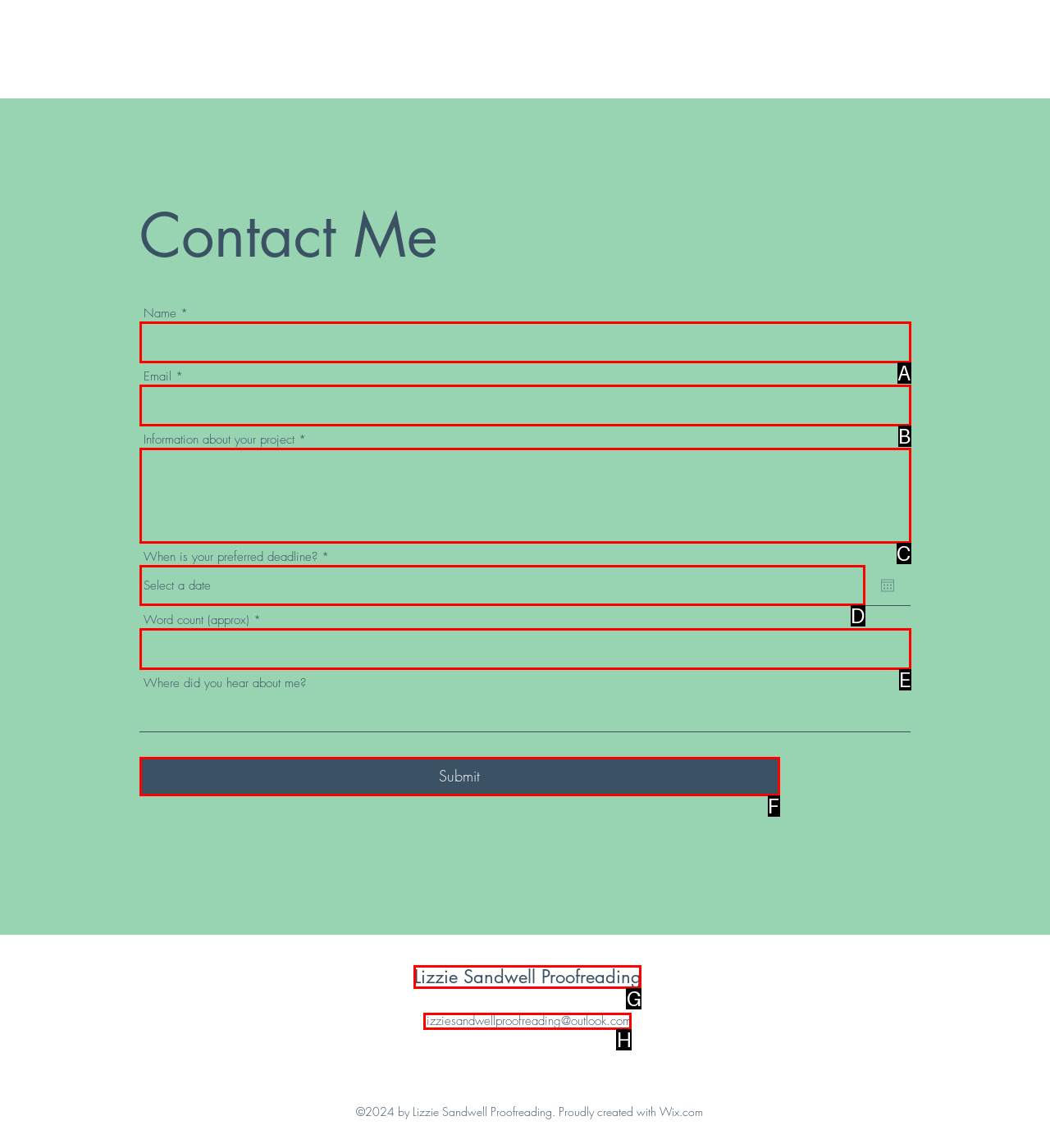Given the element description: placeholder="Select a date"
Pick the letter of the correct option from the list.

D